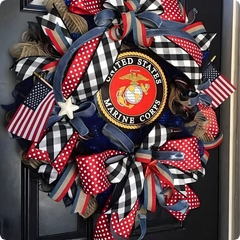Please respond to the question using a single word or phrase:
What is at the center of the wreath?

Marine Corps emblem